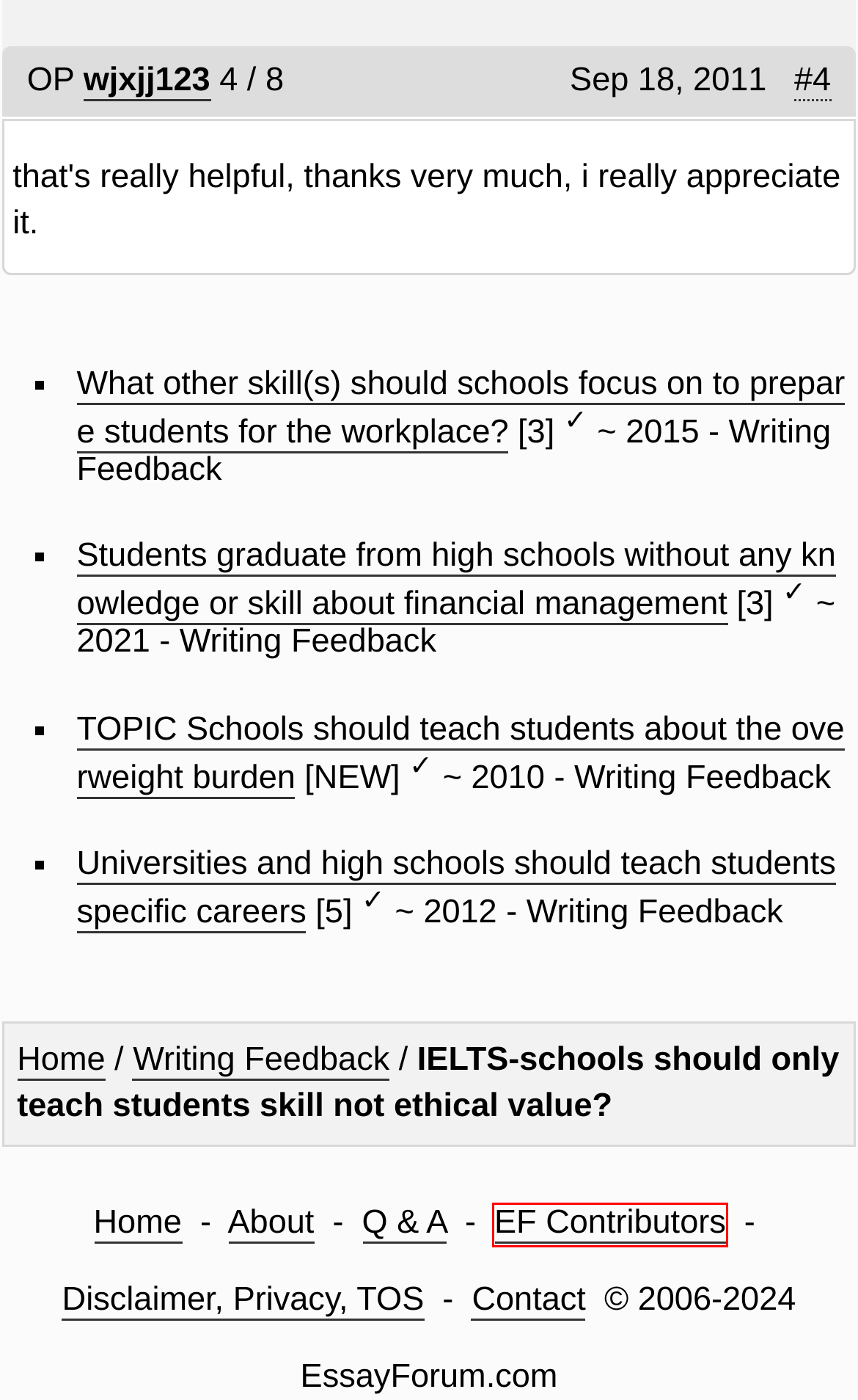You’re provided with a screenshot of a webpage that has a red bounding box around an element. Choose the best matching webpage description for the new page after clicking the element in the red box. The options are:
A. About Us
B. Universities and high schools should teach students specific careers
C. Contact Us
D. Students graduate from high schools without any knowledge or skill about financial management
E. Frequently Asked Questions
F. EF Contributors Page
G. TOPIC Schools should teach students about the overweight burden
H. Disclaimer, Privacy, Terms of Service

F